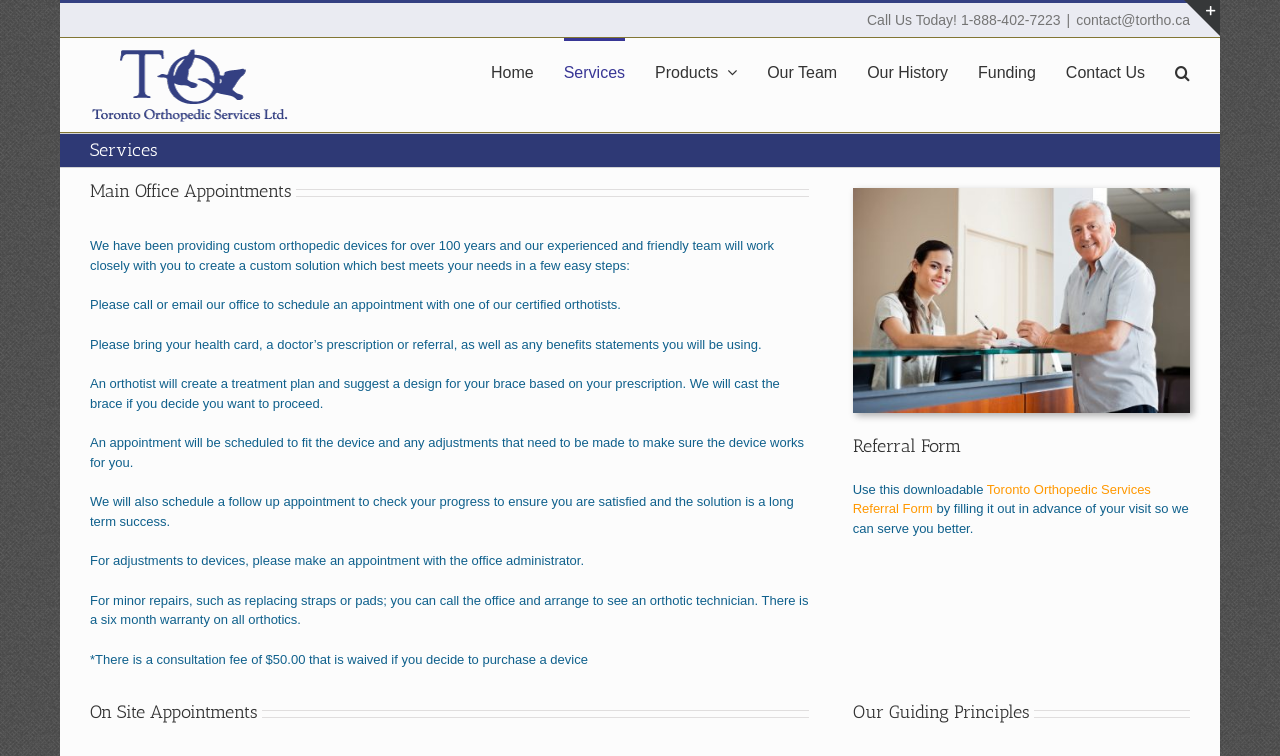Please specify the bounding box coordinates of the clickable region to carry out the following instruction: "Navigate to Home page". The coordinates should be four float numbers between 0 and 1, in the format [left, top, right, bottom].

[0.384, 0.05, 0.417, 0.138]